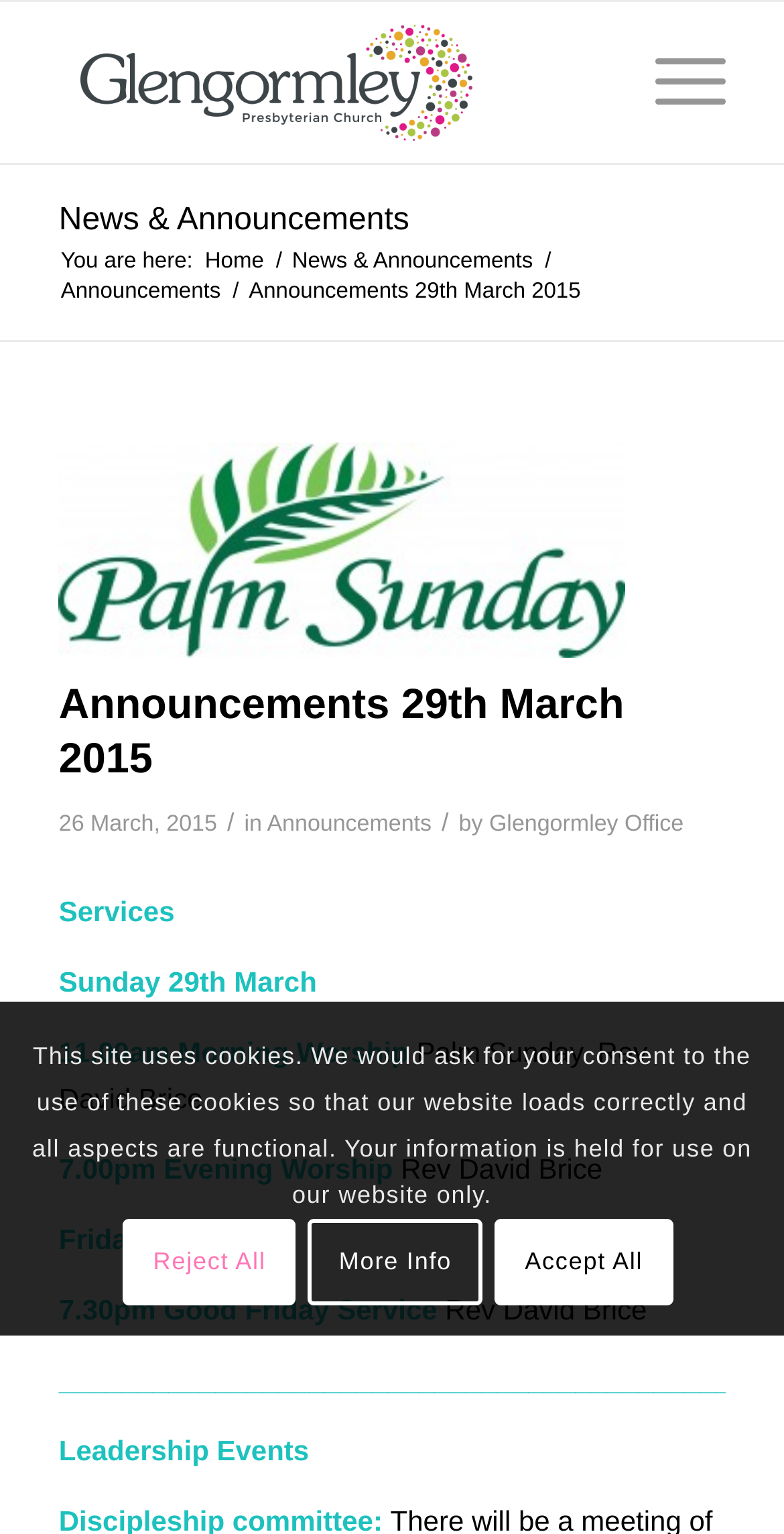Describe every aspect of the webpage in a detailed manner.

The webpage appears to be the announcements page of Glengormley Presbyterian Church. At the top, there is a logo of the church, accompanied by a link to the church's homepage and a menu link. Below this, there is a navigation bar with links to "News & Announcements", "Home", and "Announcements".

The main content of the page is divided into two sections. The first section is an announcement for the week of March 29th, 2015. It features a heading "Announcements 29th March 2015" and a subheading with the date "26 March, 2015". Below this, there is a list of services, including a morning worship service at 11:00 am, an evening worship service at 7:00 pm, and a Good Friday service at 7:30 pm on April 3rd. Each service is led by Rev David Brice.

The second section is titled "Leadership Events" and appears to be a separate announcement or notification.

At the bottom of the page, there is a notice about the use of cookies on the website, with links to "Reject All", "More Info", and "Accept All" options.

Throughout the page, there are several links to other pages on the website, including the homepage, news and announcements, and leadership events.